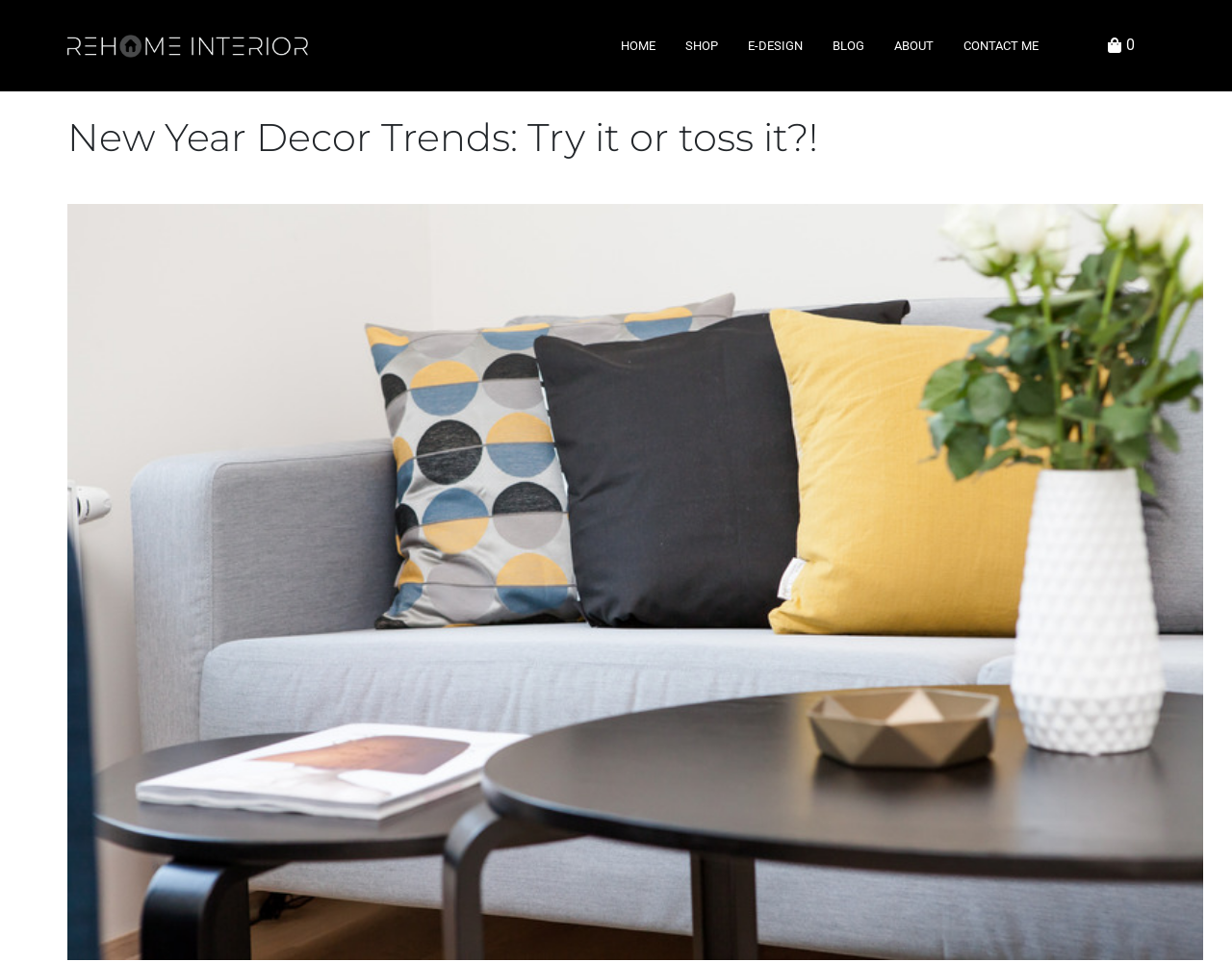Based on the visual content of the image, answer the question thoroughly: What is the icon on the top-right corner?

The icon on the top-right corner is a cart icon, which is represented by the Unicode character '', and it has a '0' next to it, indicating that the cart is empty.